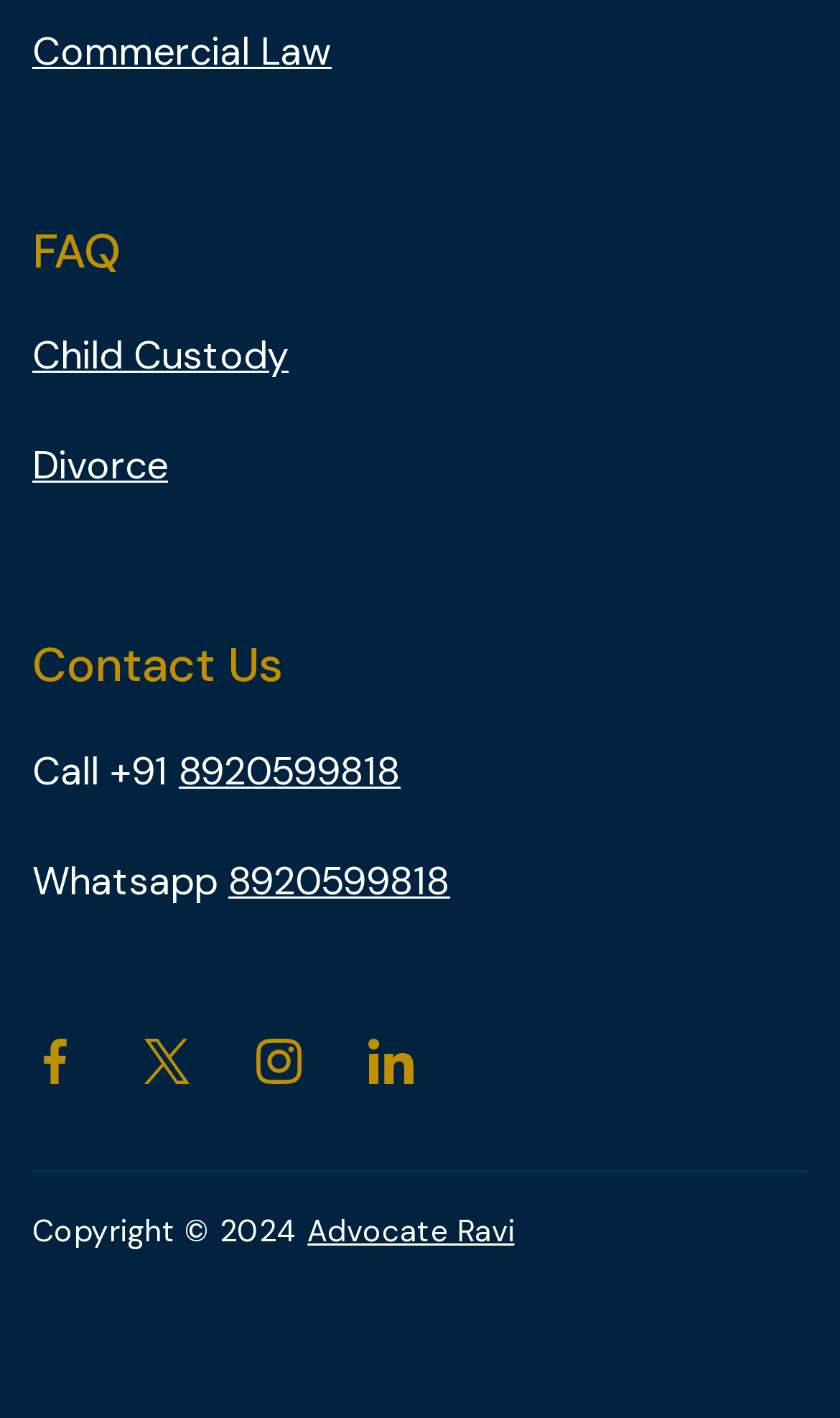Identify the bounding box coordinates for the element that needs to be clicked to fulfill this instruction: "Check Copyright information". Provide the coordinates in the format of four float numbers between 0 and 1: [left, top, right, bottom].

[0.038, 0.854, 0.366, 0.881]